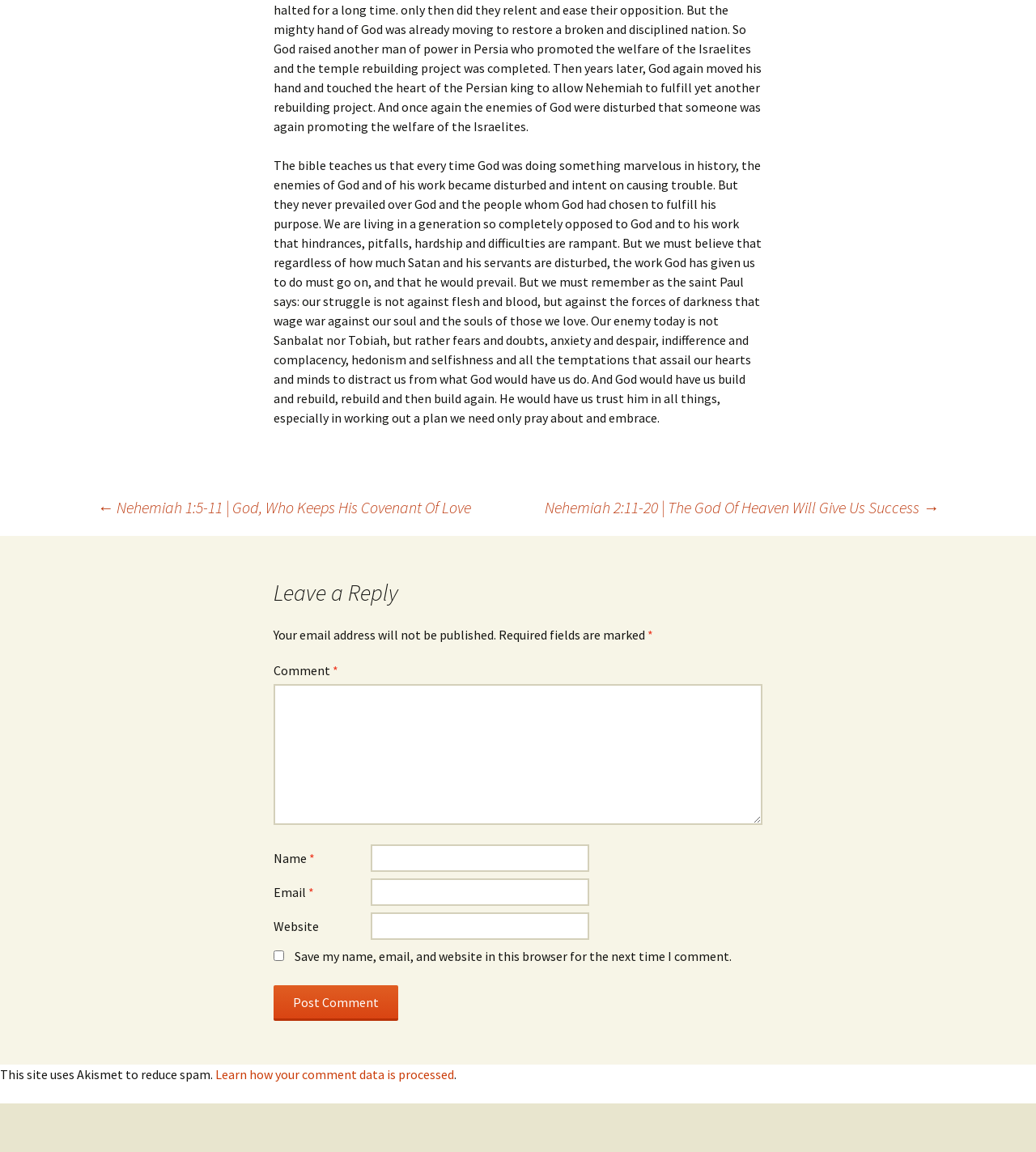Please provide a one-word or short phrase answer to the question:
What is the purpose of the form?

To leave a reply